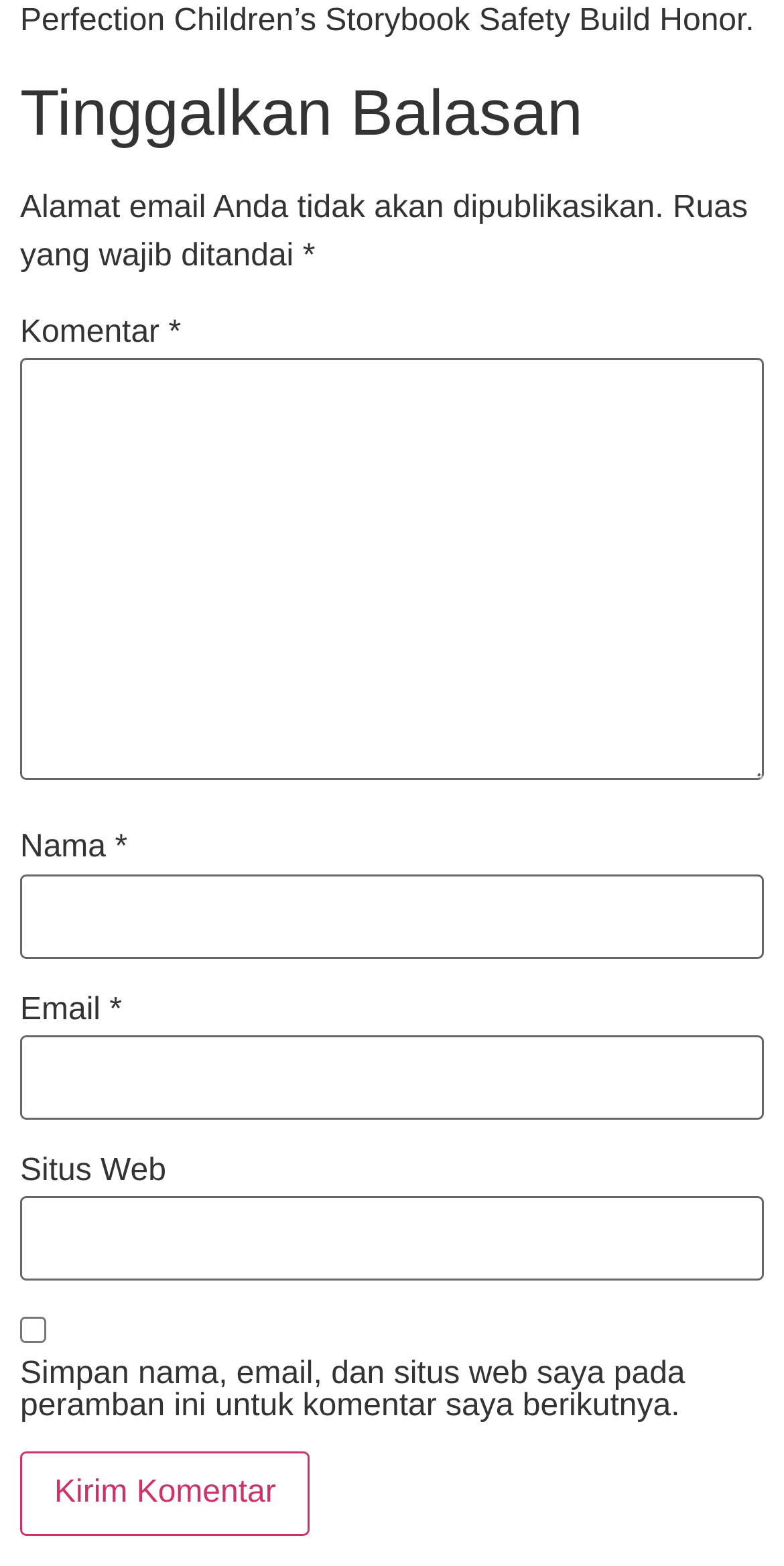Refer to the image and provide an in-depth answer to the question: 
How many fields are there in the comment form?

The comment form consists of five fields: 'Komentar', 'Nama', 'Email', 'Situs Web', and a checkbox to save comment information. These fields are used to collect information from the commenter.